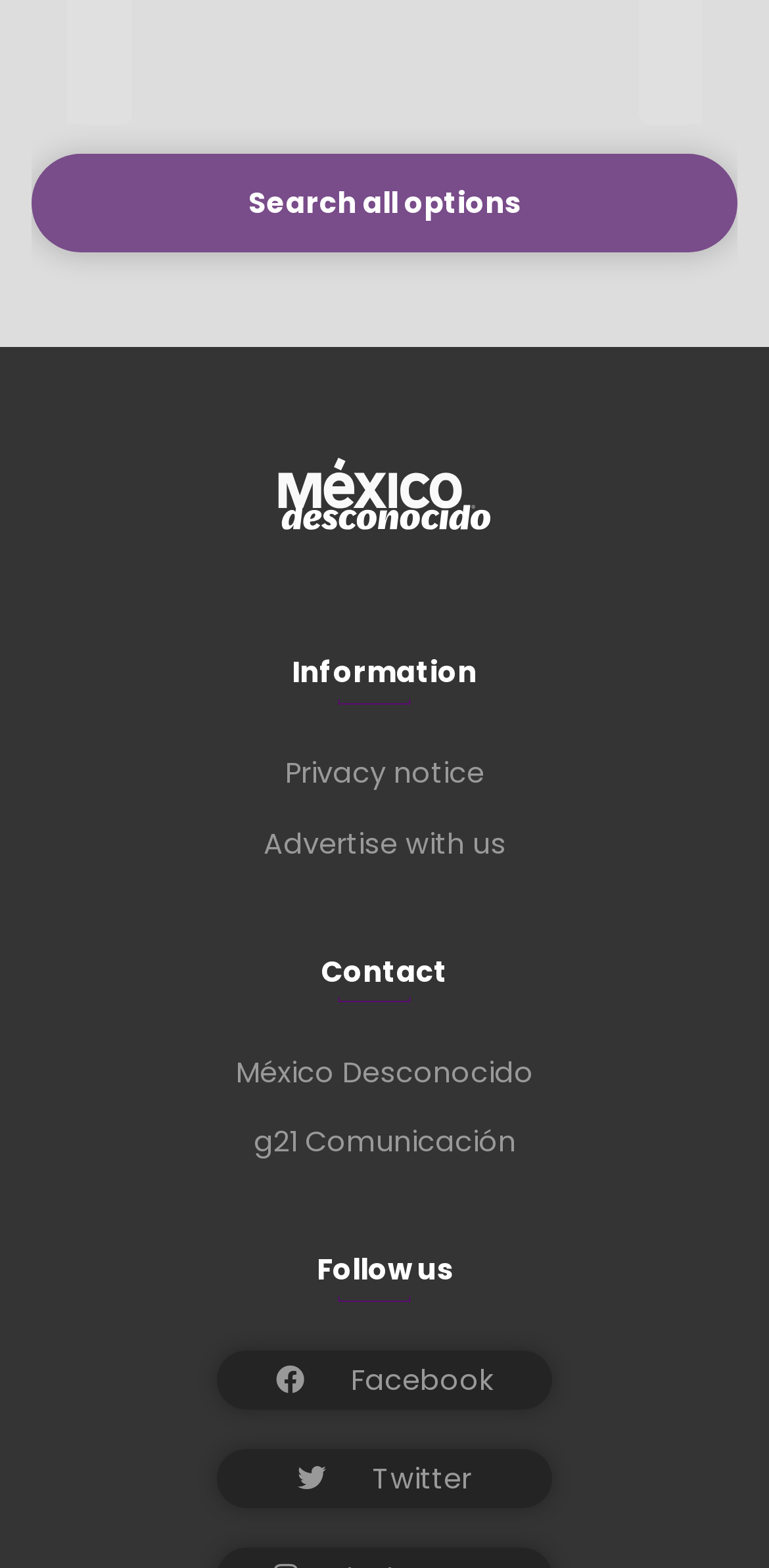Identify the bounding box coordinates of the section to be clicked to complete the task described by the following instruction: "Visit México Desconocido". The coordinates should be four float numbers between 0 and 1, formatted as [left, top, right, bottom].

[0.293, 0.291, 0.707, 0.341]